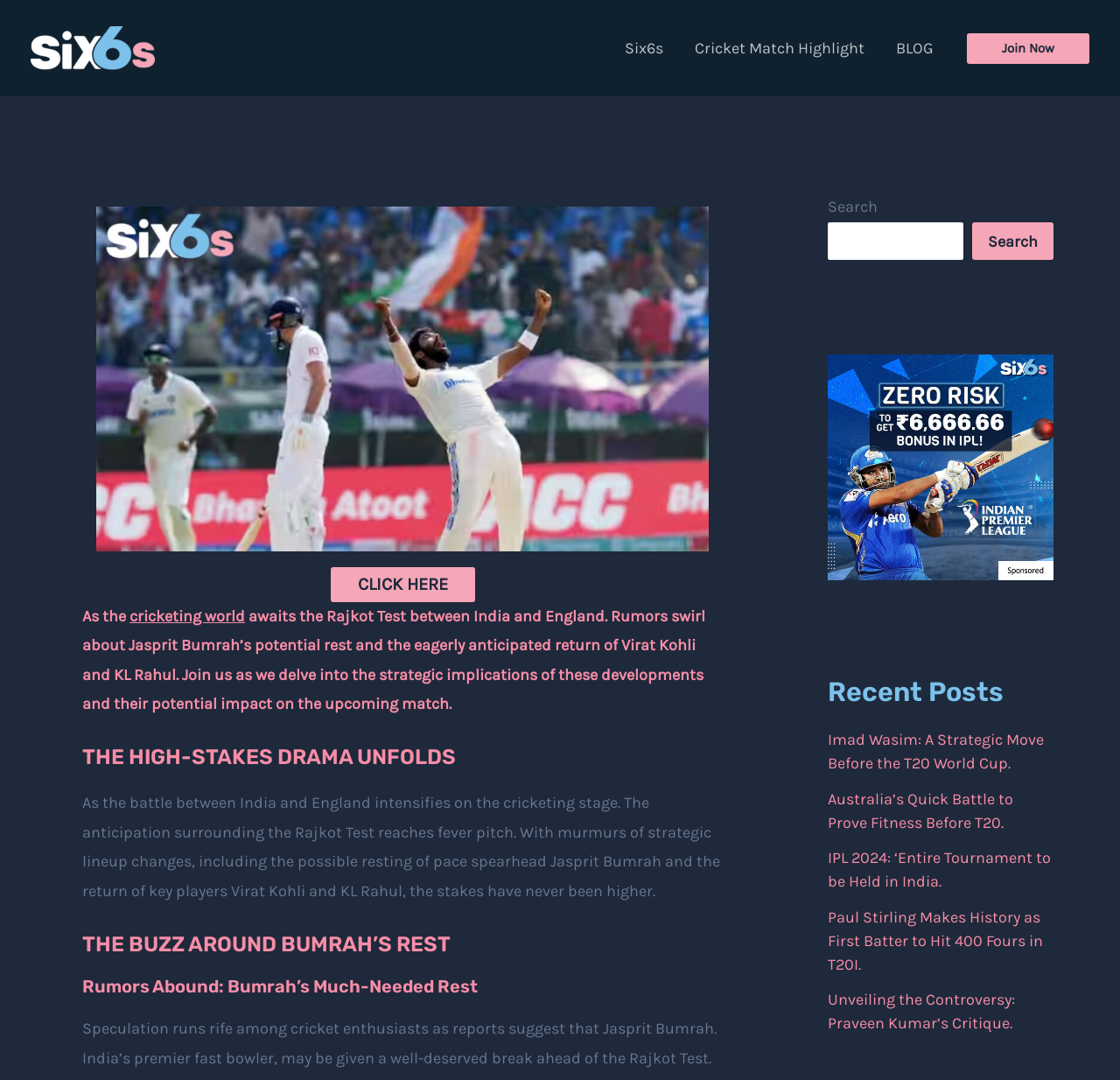Summarize the contents and layout of the webpage in detail.

The webpage is focused on cricket news and updates, with a prominent title "Bumrah's Rest and the Return of Virat and KL Rahul" at the top. Below the title, there is a navigation menu with links to "Six6s", "Cricket Match Highlight", and "BLOG". 

On the top-right corner, there is a "Join Now" button with a figure and a "CLICK HERE" link. Below this, there is a section with a heading "THE HIGH-STAKES DRAMA UNFOLDS" and a paragraph discussing the upcoming Rajkot Test between India and England, with rumors about Jasprit Bumrah's potential rest and the return of Virat Kohli and KL Rahul.

Further down, there are two headings "THE BUZZ AROUND BUMRAH’S REST" and "Rumors Abound: Bumrah’s Much-Needed Rest", followed by a section with a heading "THE HIGH-STAKES DRAMA UNFOLDS" and a paragraph discussing the strategic implications of these developments on the upcoming match.

On the right side of the page, there are three complementary sections. The first section has a search bar with a "Search" button. The second section has a figure with a link to "six6s promotion". The third section has a heading "Recent Posts" with five links to recent cricket news articles.

There are a total of 7 images on the page, including the "six6s online cricket" logo at the top-left corner, the figure next to the "Join Now" button, and the "six6s promotion" image on the right side.